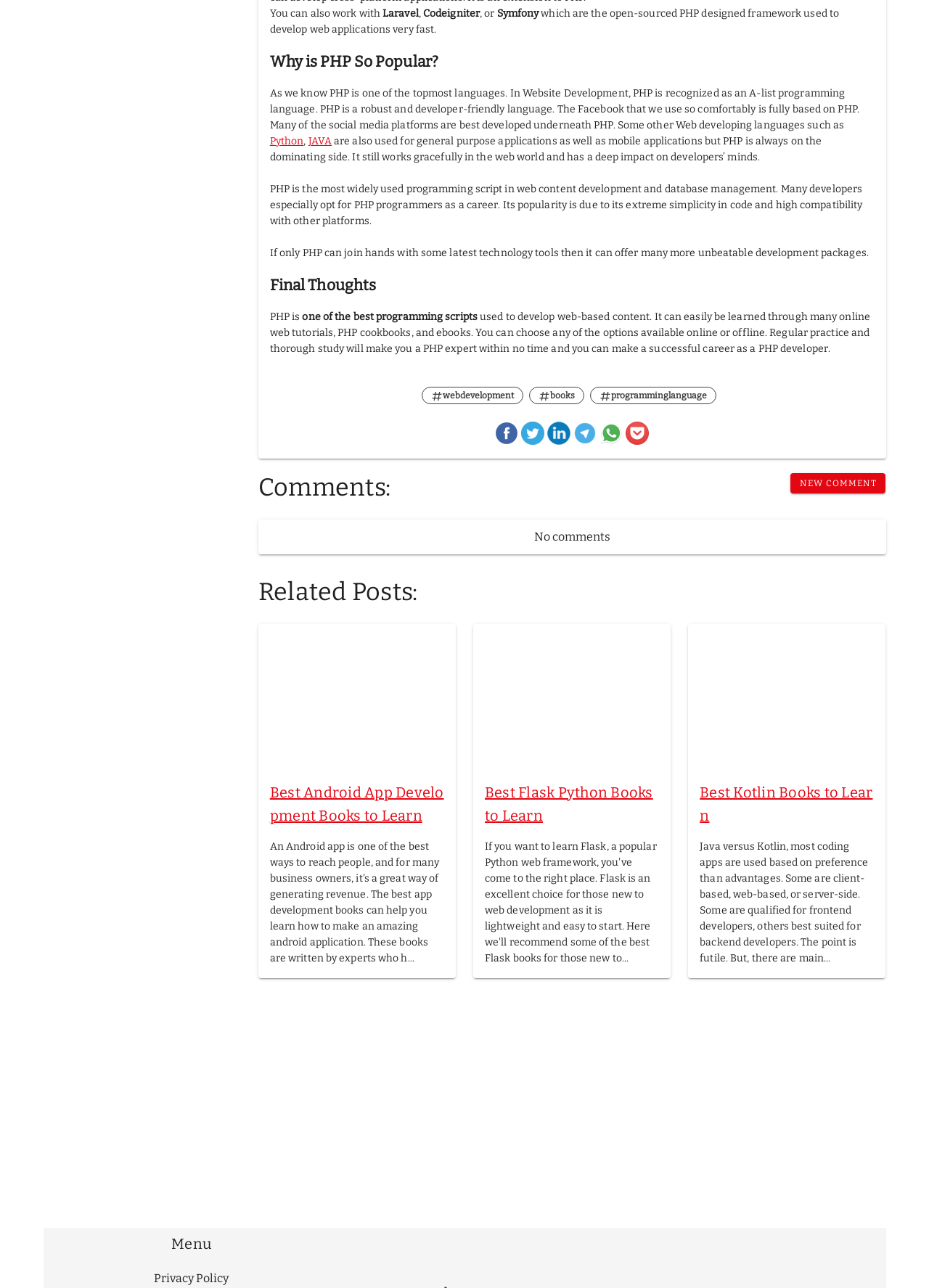Please identify the bounding box coordinates for the region that you need to click to follow this instruction: "Leave a new comment".

[0.851, 0.367, 0.953, 0.383]